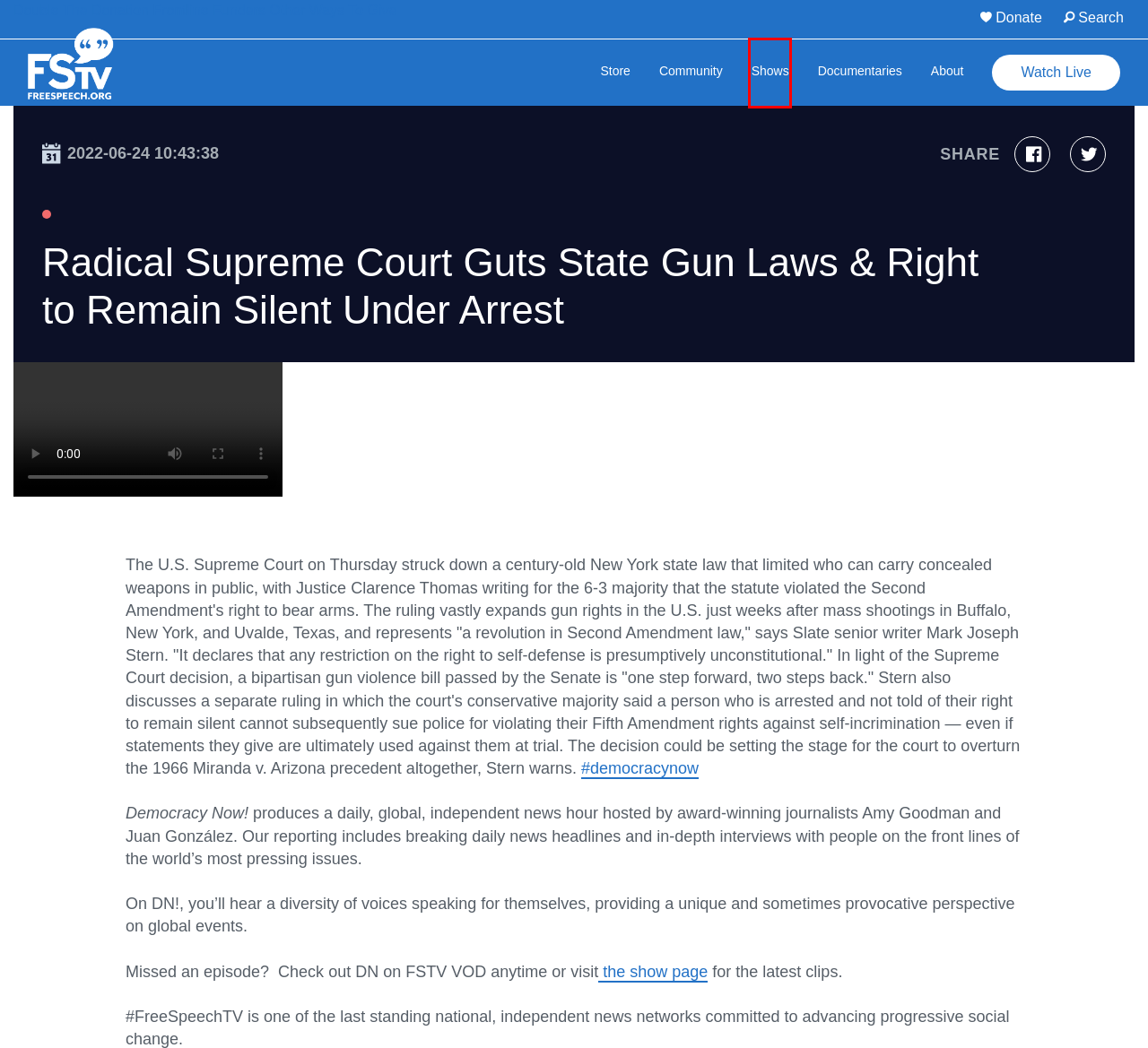Given a webpage screenshot with a red bounding box around a particular element, identify the best description of the new webpage that will appear after clicking on the element inside the red bounding box. Here are the candidates:
A. Democracy Now! - Free Speech TV
B. Documentaries - Free Speech TV
C. About Us - Free Speech TV
D. Shows - Free Speech TV
E. Free Speech TV - Free Speech TV
F. 24/7 Livestream - Free Speech TV
G. Meetup Group - Free Speech TV
H. Store - Free Speech TV

D